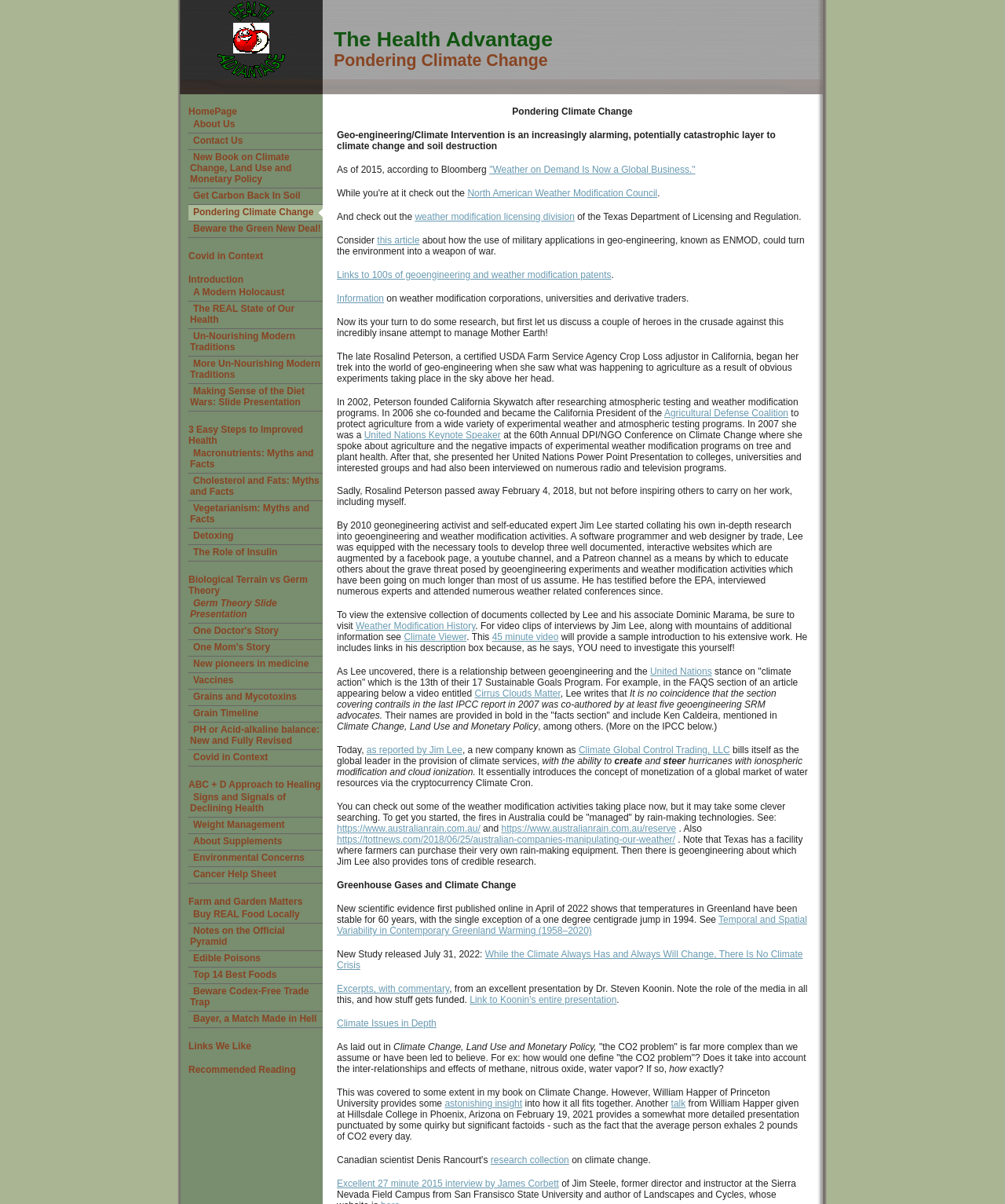Give a concise answer of one word or phrase to the question: 
What is the name of the website created by Jim Lee?

Climate Viewer